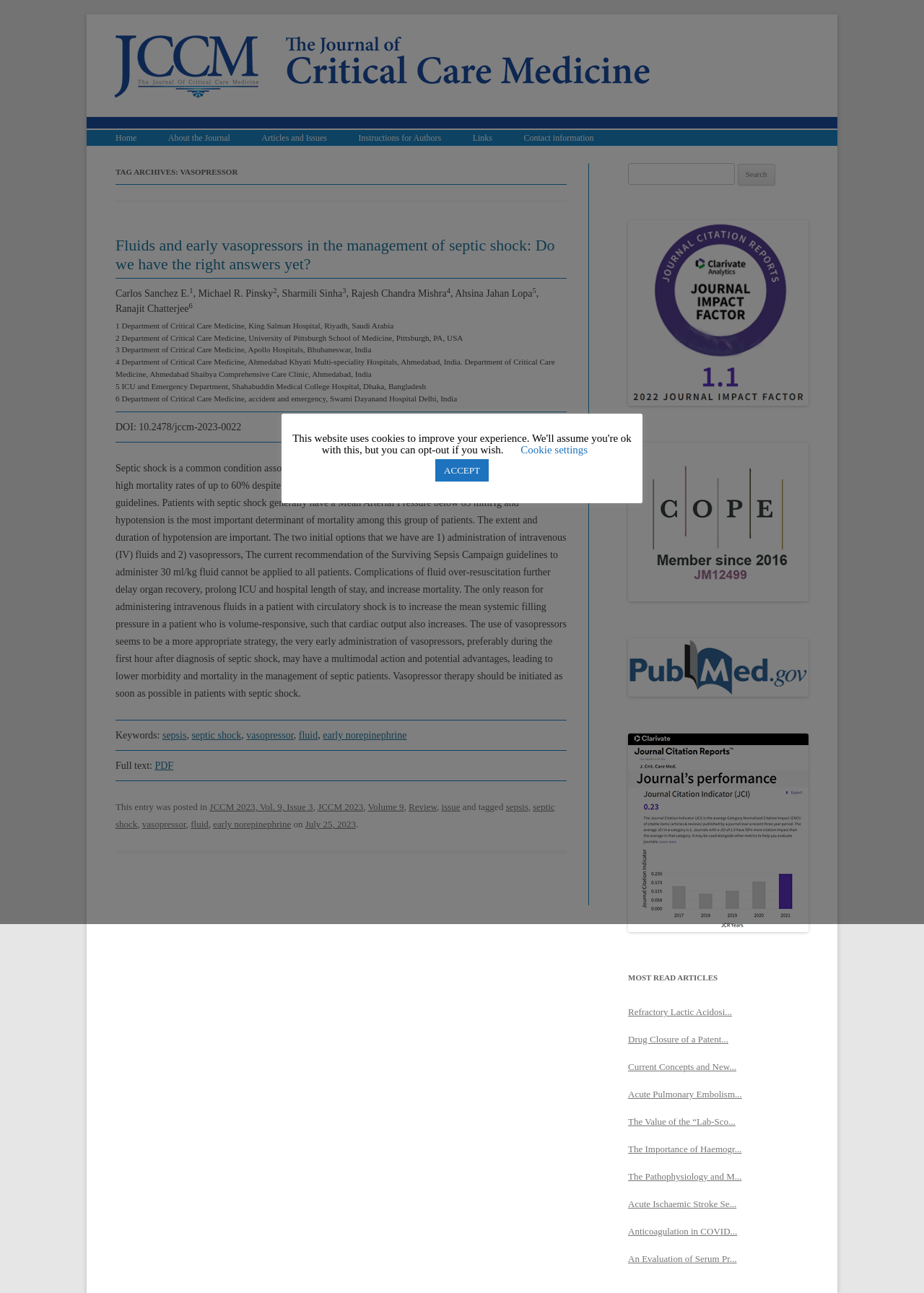Pinpoint the bounding box coordinates of the clickable element to carry out the following instruction: "Read the article 'Fluids and early vasopressors in the management of septic shock: Do we have the right answers yet?'."

[0.125, 0.183, 0.6, 0.211]